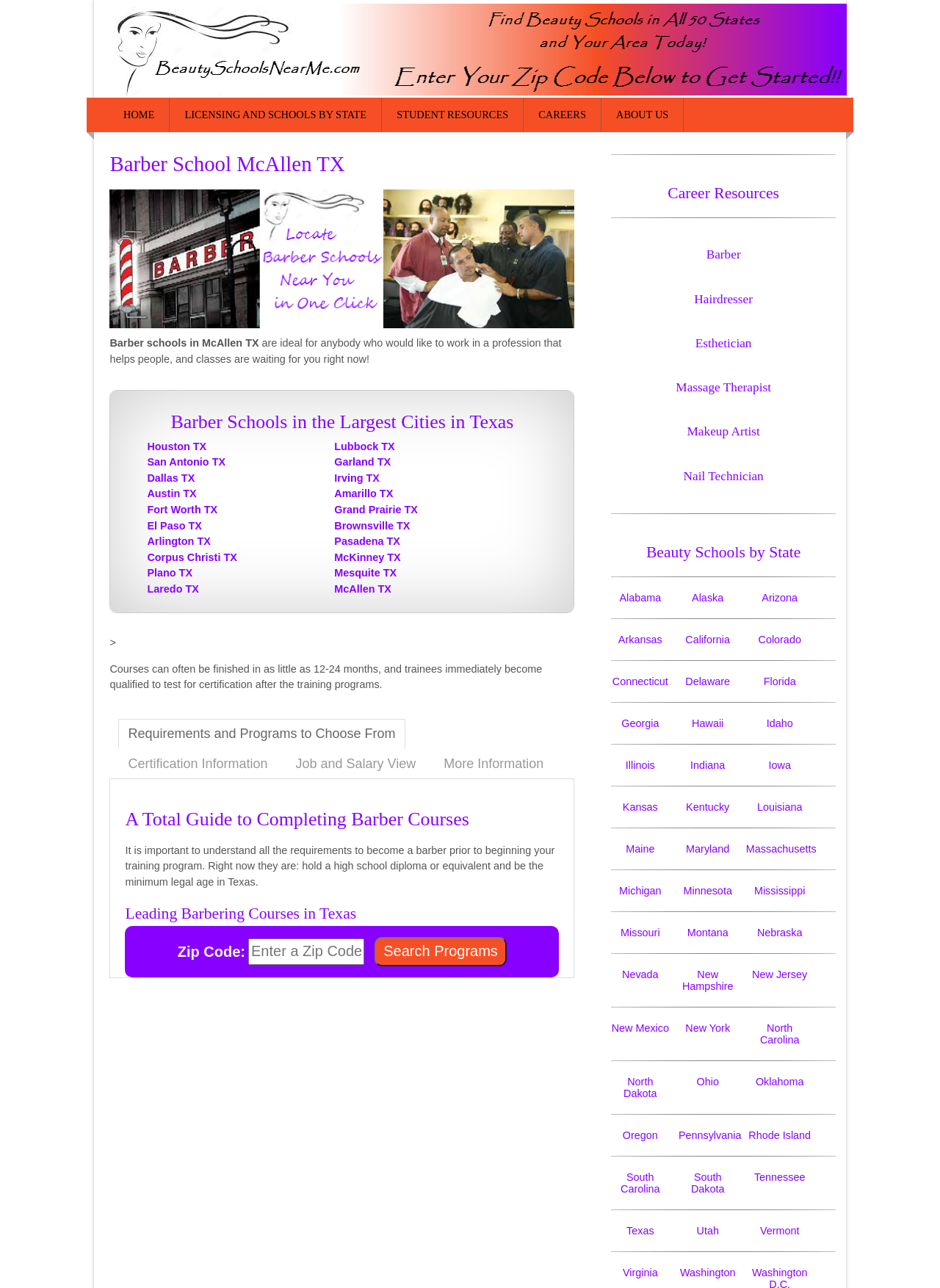What is the purpose of the 'Search Programs' button?
Please give a detailed and elaborate explanation in response to the question.

The 'Search Programs' button is located next to a 'Zip Code:' textbox, suggesting that it is used to search for barber programs based on a user's location.